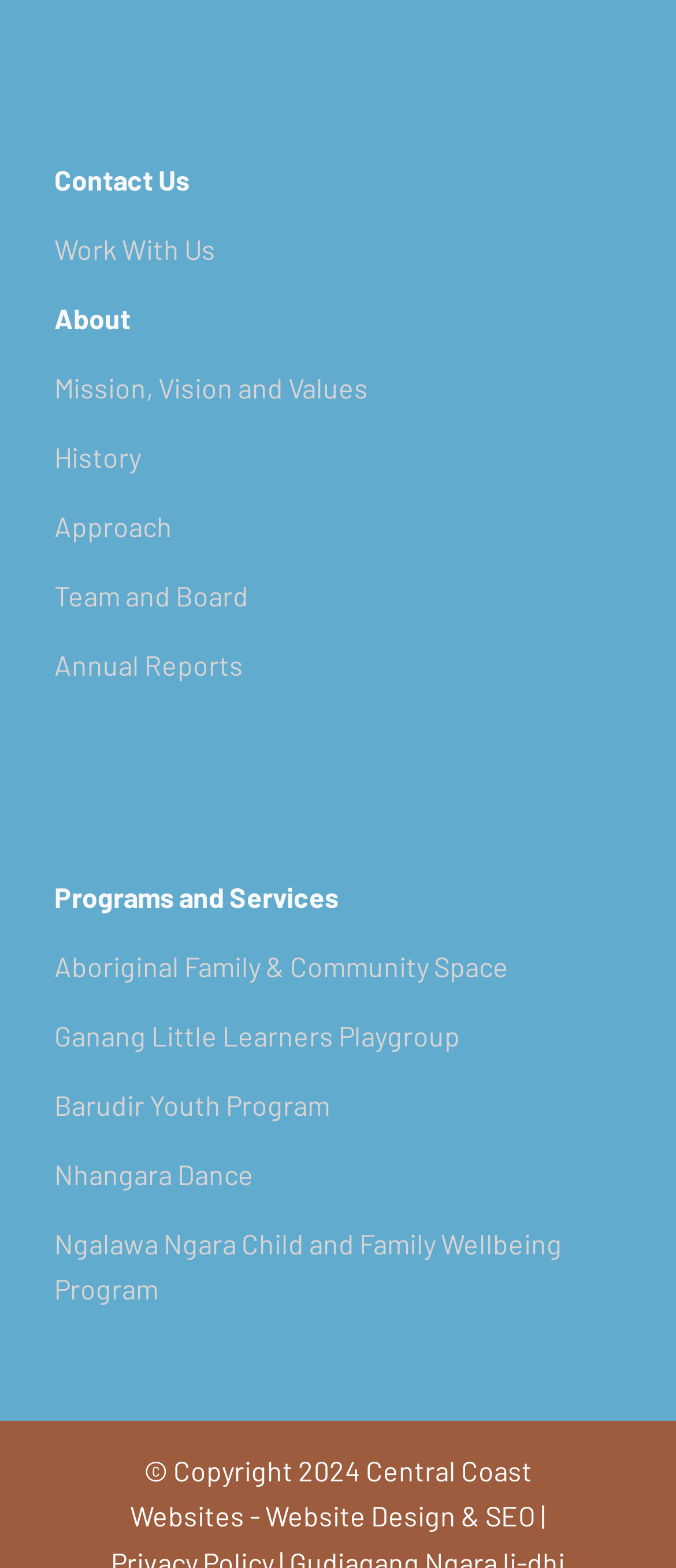Please identify the bounding box coordinates of the clickable area that will fulfill the following instruction: "click on the author's name". The coordinates should be in the format of four float numbers between 0 and 1, i.e., [left, top, right, bottom].

None